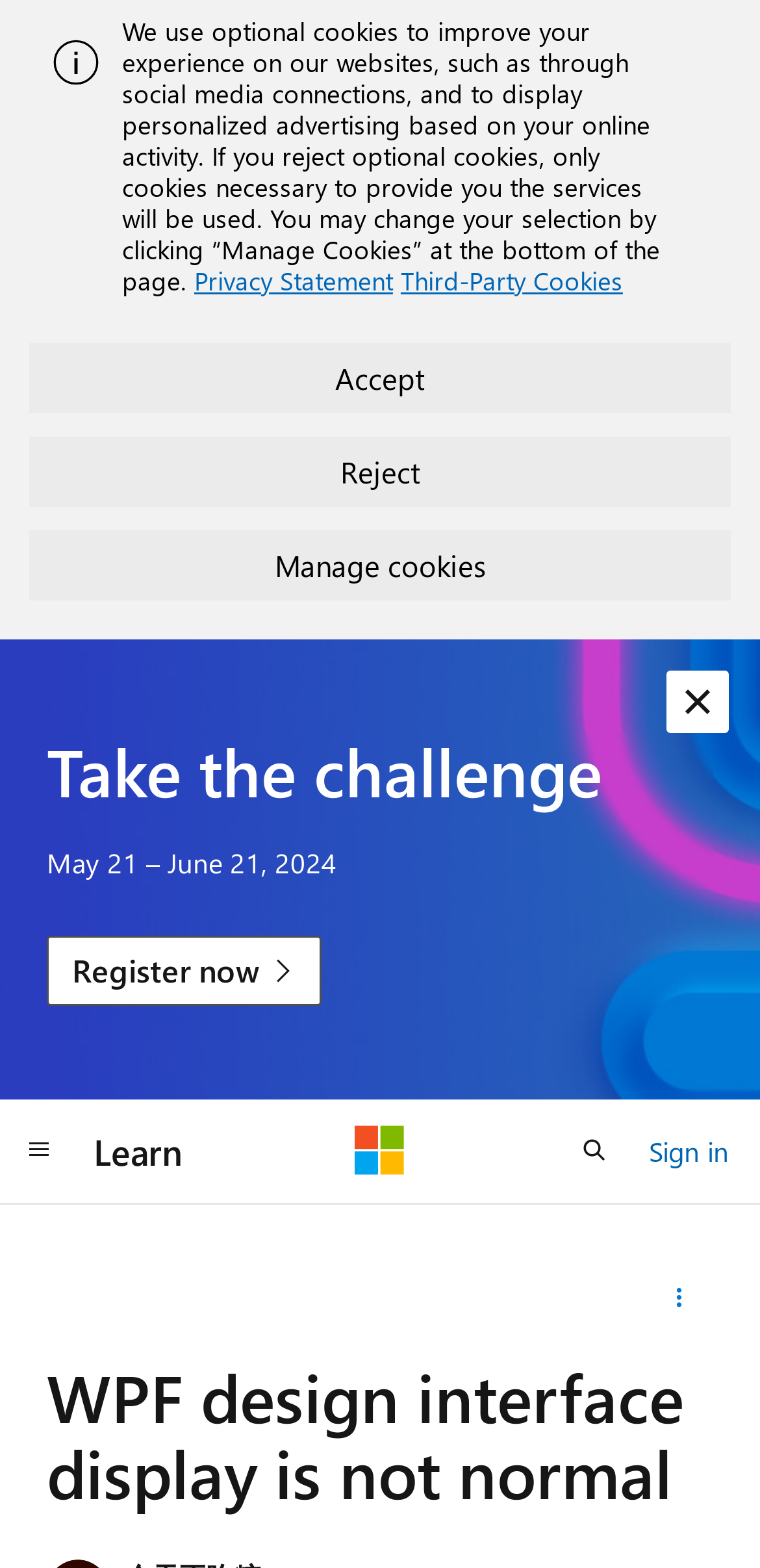Identify the bounding box for the UI element that is described as follows: "Facebook".

None